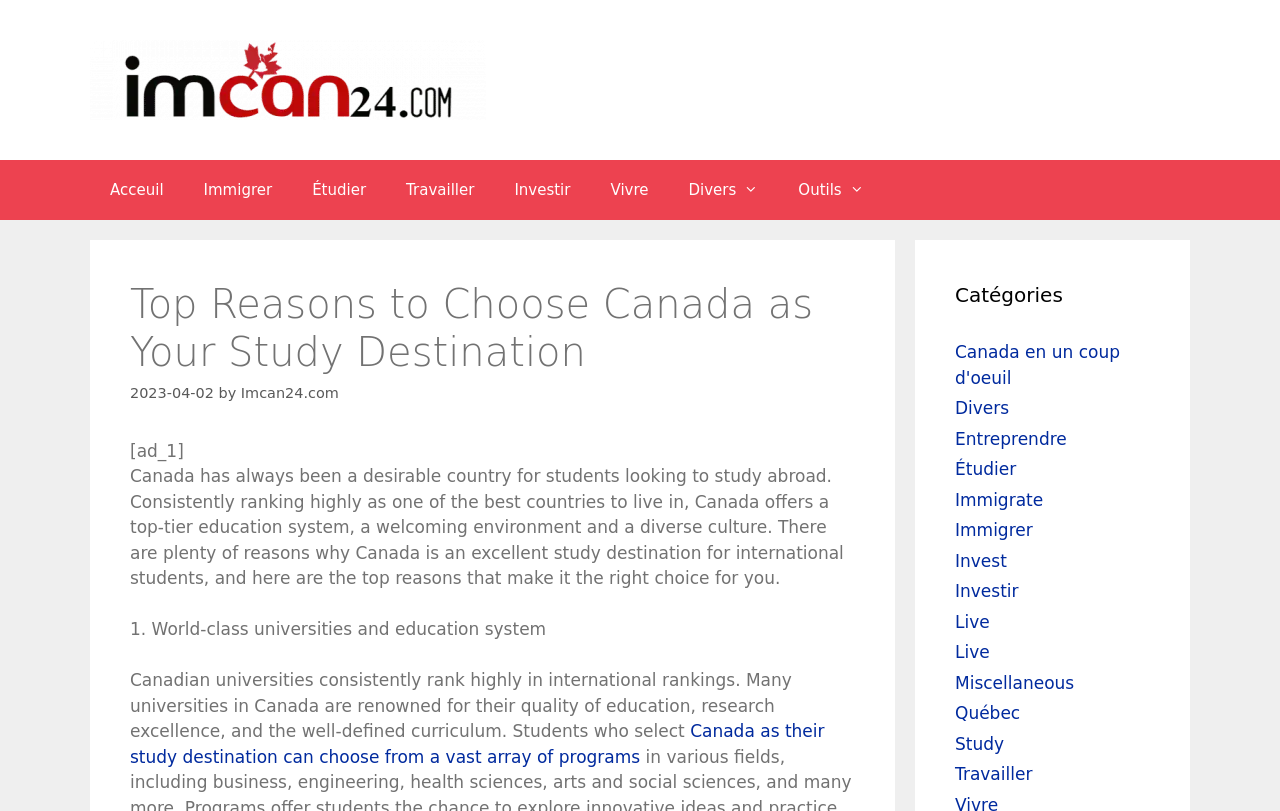How many links are in the navigation menu?
Give a detailed and exhaustive answer to the question.

The navigation menu can be found at the top of the webpage, below the banner. The navigation menu contains 9 links, which are 'Acceuil', 'Immigrer', 'Étudier', 'Travailler', 'Investir', 'Vivre', 'Divers', and 'Outils'.